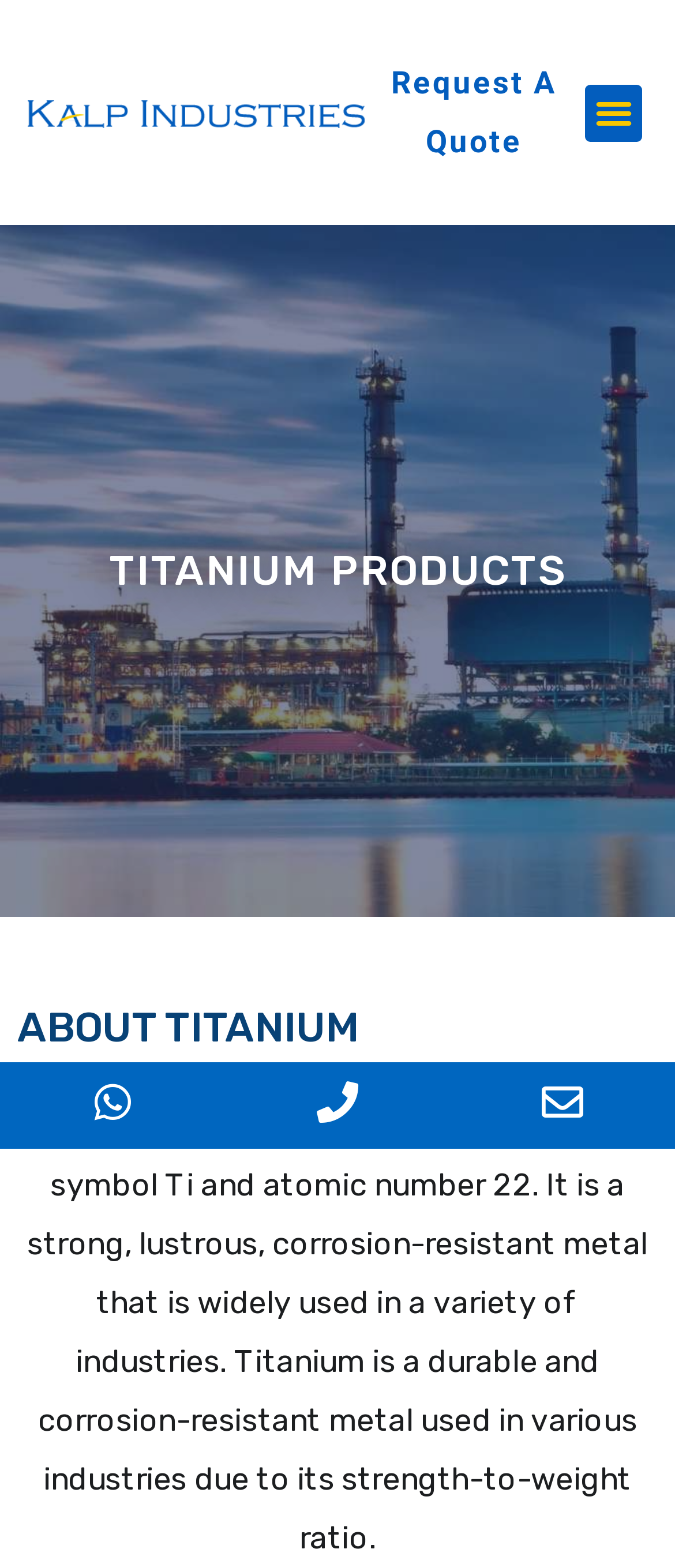Provide the bounding box coordinates of the HTML element this sentence describes: "Oddvar". The bounding box coordinates consist of four float numbers between 0 and 1, i.e., [left, top, right, bottom].

None